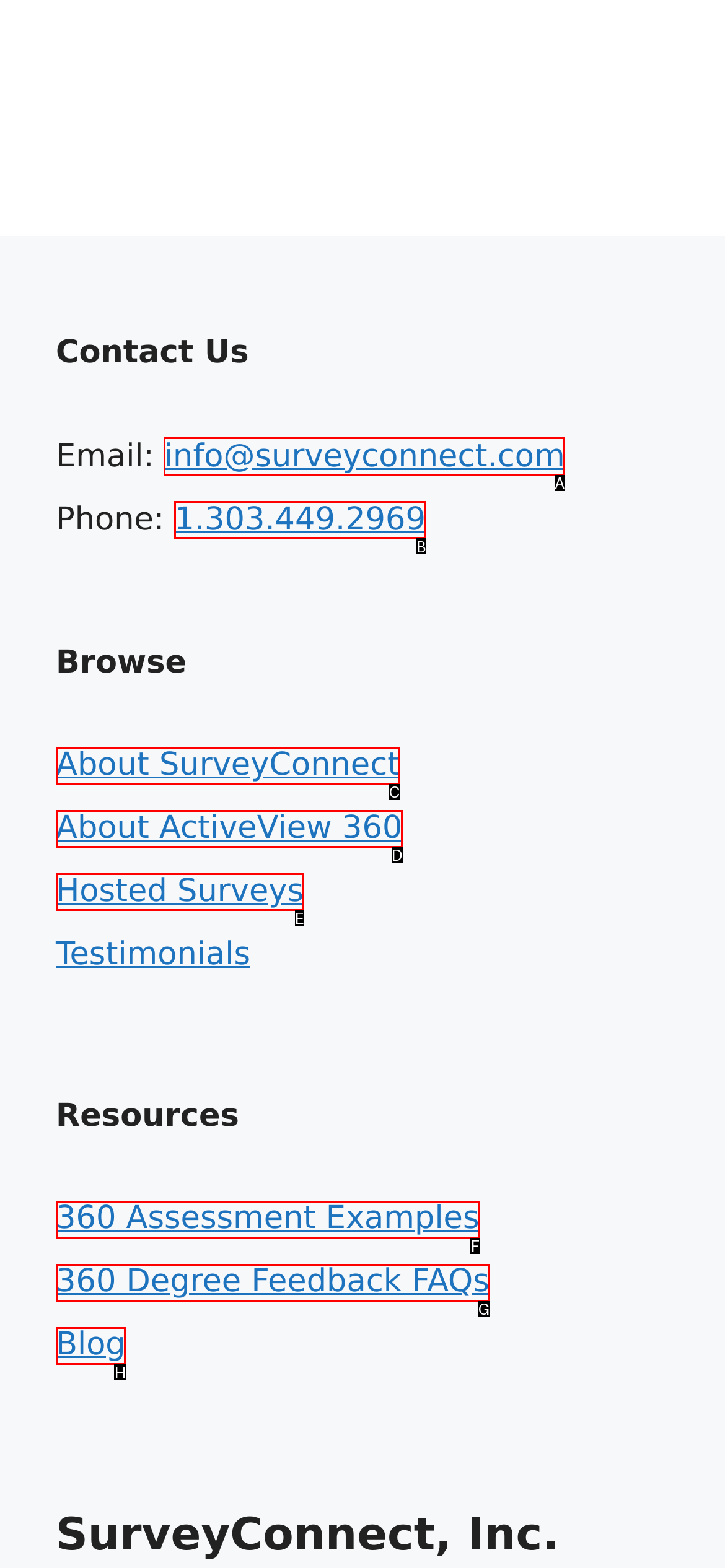Select the appropriate HTML element that needs to be clicked to execute the following task: Send an email to info@surveyconnect.com. Respond with the letter of the option.

A